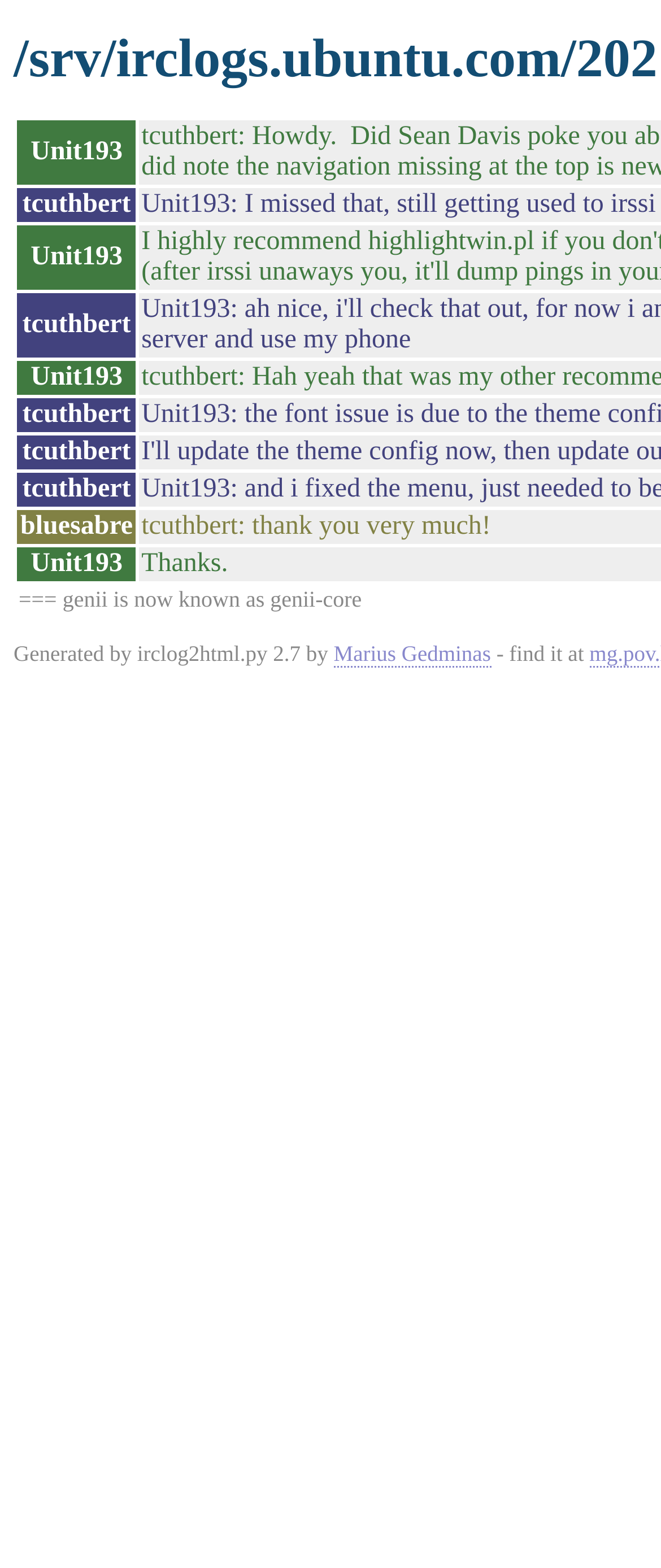Answer the question using only a single word or phrase: 
How many usernames are mentioned in the rowheaders?

3